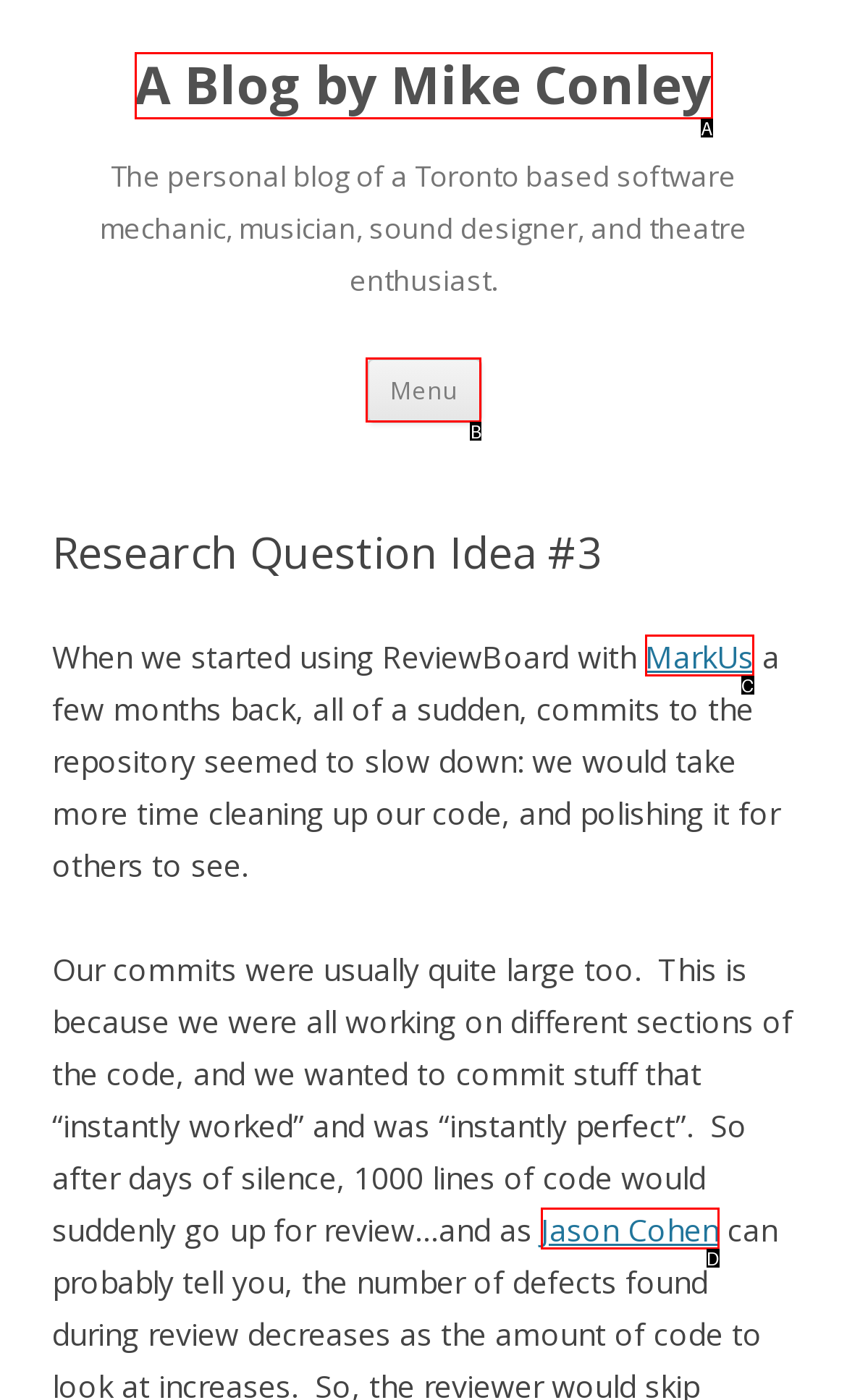Select the letter that corresponds to this element description: Menu
Answer with the letter of the correct option directly.

B